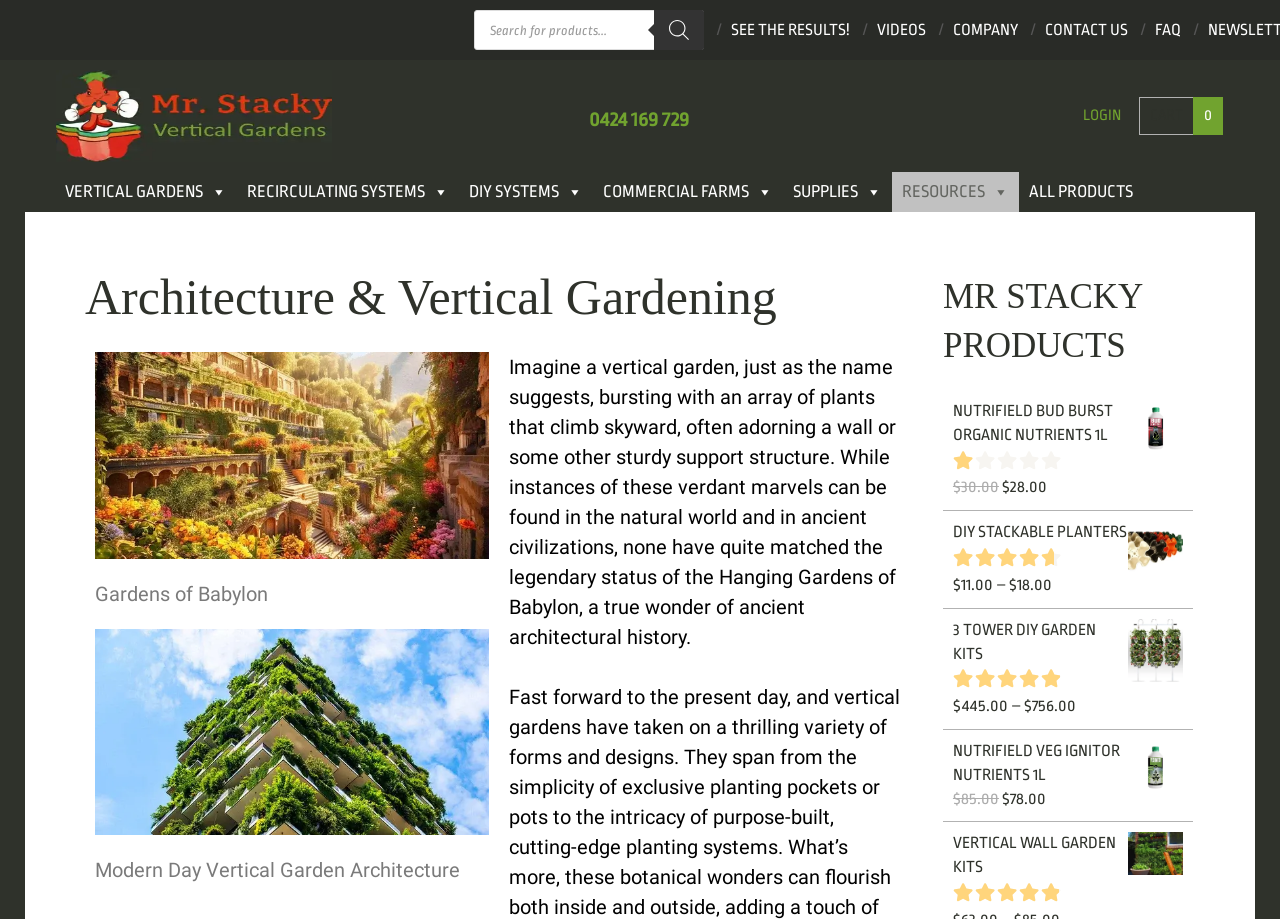Reply to the question with a single word or phrase:
What is the rating of the NUTRIFIELD BUD BURST ORGANIC NUTRIENTS 1L product?

1.00 out of 5